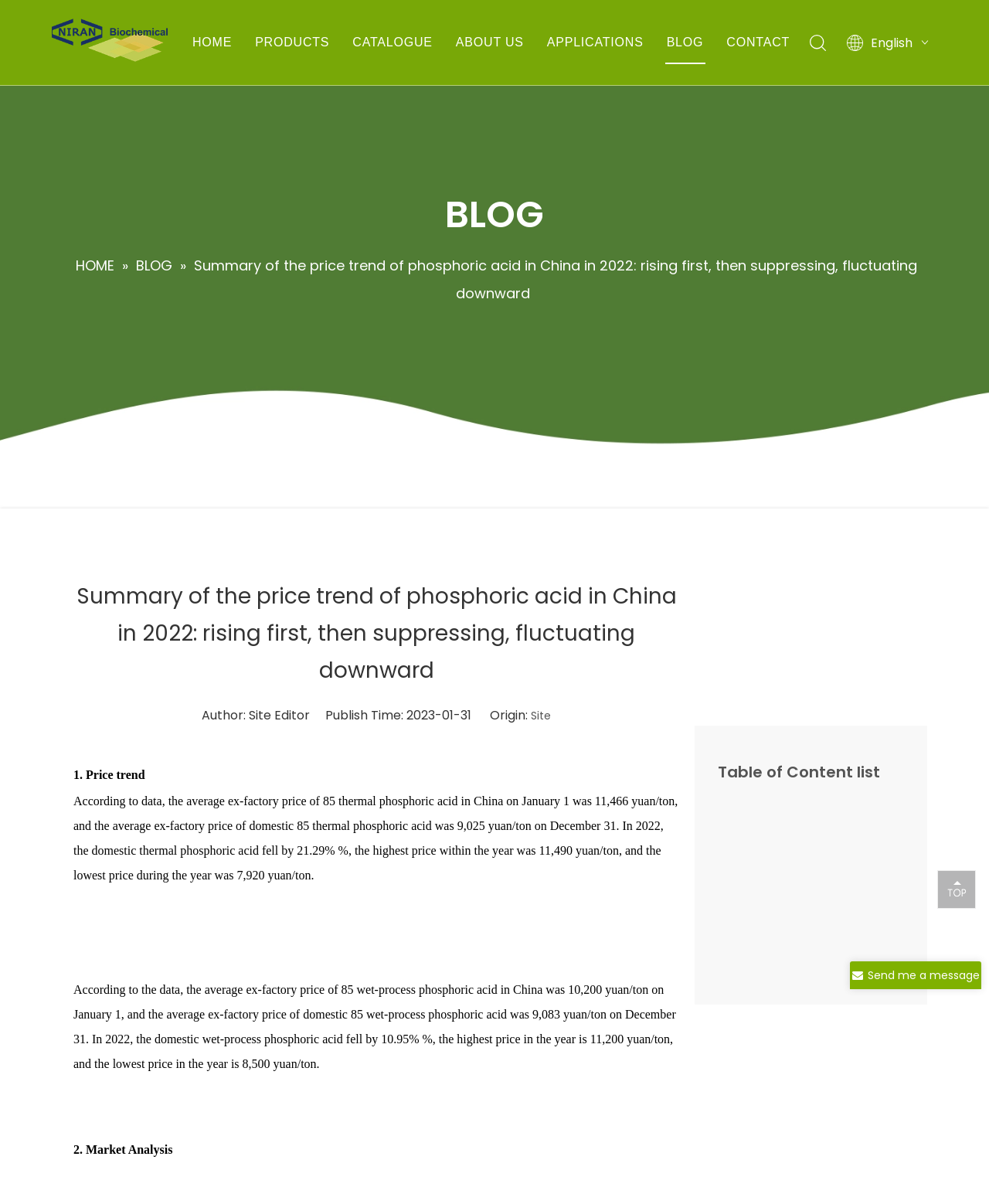Describe all the key features and sections of the webpage thoroughly.

The webpage is about the price trend of phosphoric acid in China in 2022. At the top, there is a navigation menu with links to "HOME", "PRODUCTS", "CATALOGUE", "ABOUT US", "APPLICATIONS", "BLOG", and "CONTACT". Below the navigation menu, there are three small images.

The main content of the webpage is divided into sections. The first section has a heading "BLOG" and a breadcrumb navigation showing the path "HOME » BLOG". Below the breadcrumb navigation, there is a title "Summary of the price trend of phosphoric acid in China in 2022: rising first, then suppressing, fluctuating downward".

The second section has a heading with the same title as the webpage and provides an overview of the price trend of phosphoric acid in China in 2022. The section includes information about the author and publication time of the article.

The third section is divided into two parts: "1. Price trend" and "2. Market Analysis". The "Price trend" part provides detailed information about the price changes of thermal phosphoric acid and wet-process phosphoric acid in China in 2022, including the highest and lowest prices during the year. The "Market Analysis" part is currently empty.

On the right side of the webpage, there is a table of content list and a section with a heading "Leave a Message" that allows users to send a message. At the bottom of the webpage, there is a link to go back to the top of the page.